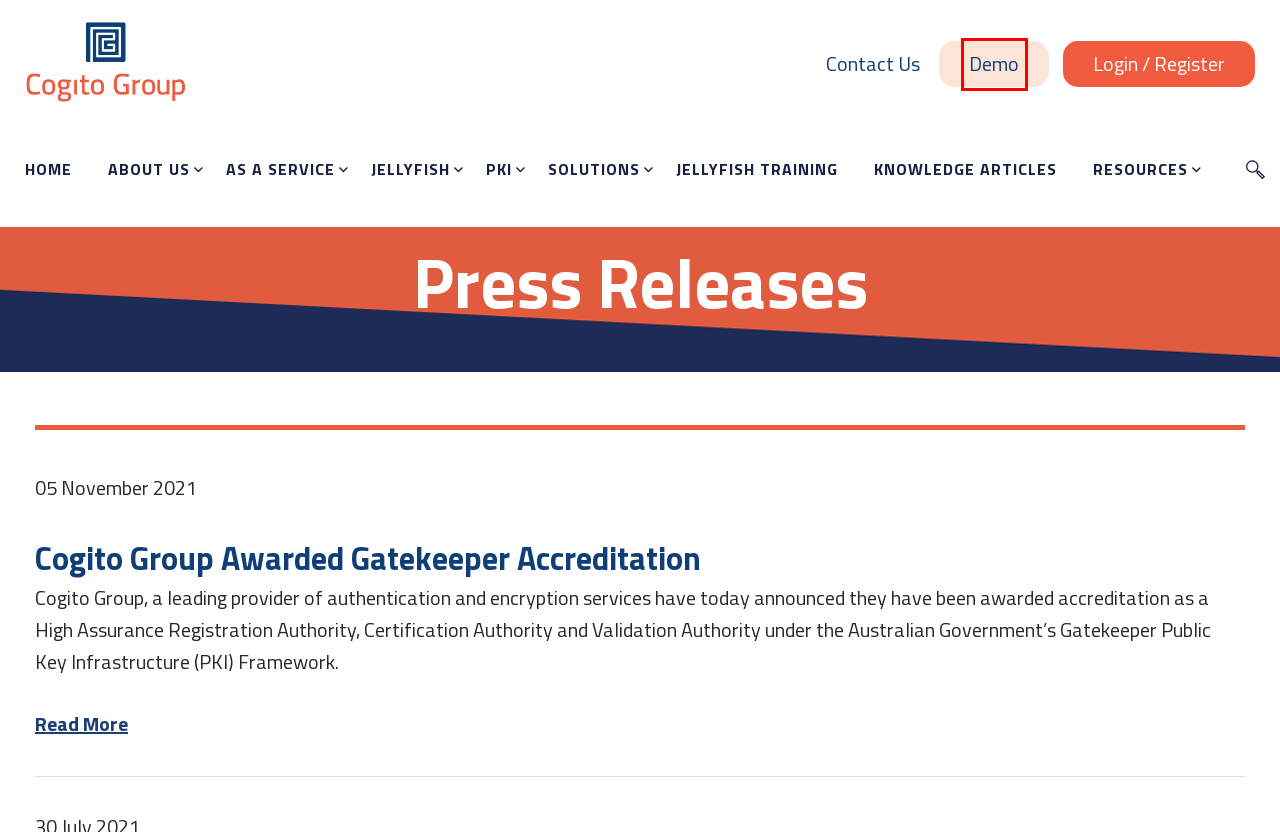You see a screenshot of a webpage with a red bounding box surrounding an element. Pick the webpage description that most accurately represents the new webpage after interacting with the element in the red bounding box. The options are:
A. Jellyfish Training Centre | Cogitogroup.net
B. Legal | Cogitogroup.net
C. Contact - Cogito Group
D. Demo - Cogito Group
E. Key Management as a Service | Cogitogroup.net
F. Privacy Policy | Cogitogroup.net
G. What is PKI as a Service? | Cogitogroup.net
H. Cogito Knowledge Articles | Cogitogroup.net

D